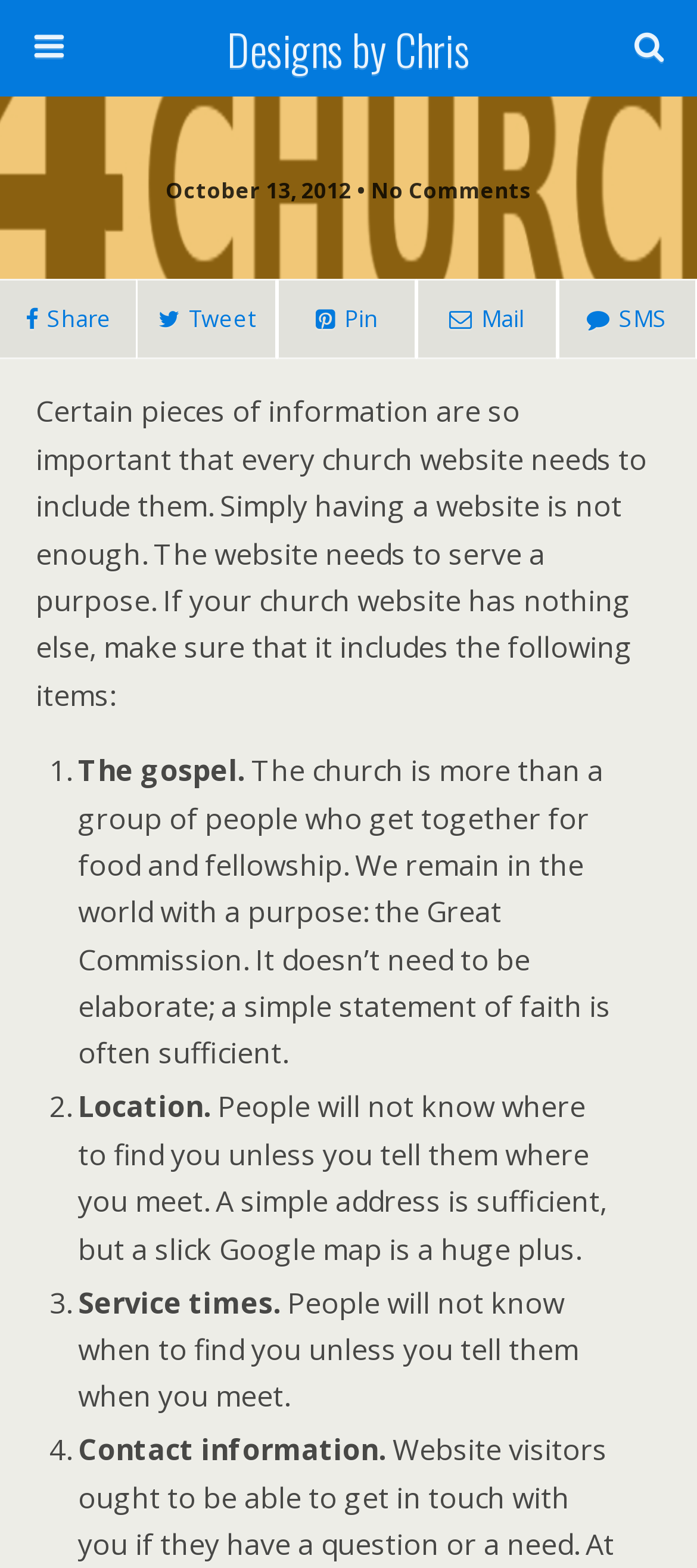How many essential items should a church website have?
From the image, respond using a single word or phrase.

4